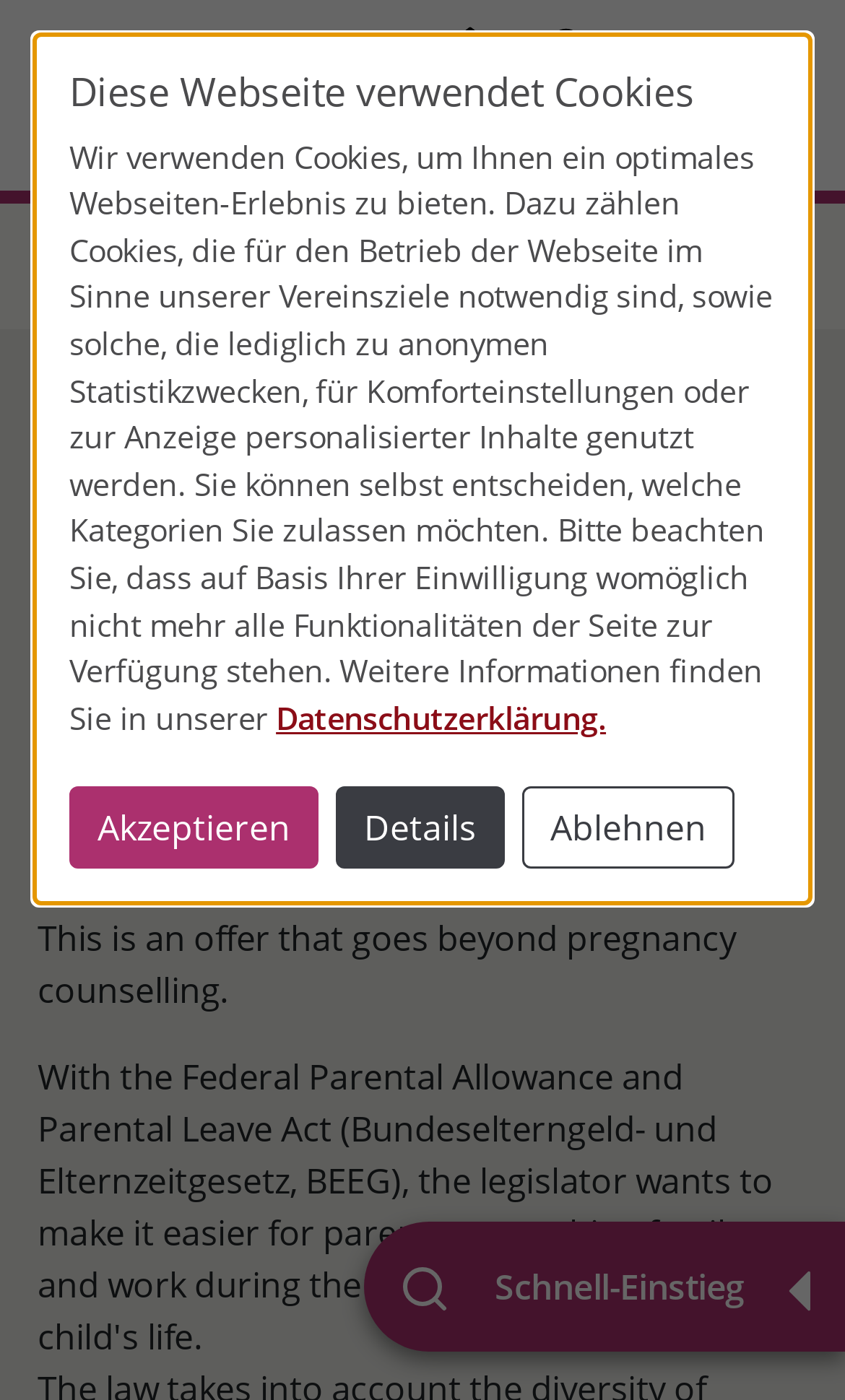Could you indicate the bounding box coordinates of the region to click in order to complete this instruction: "Switch language".

[0.797, 0.017, 0.938, 0.046]